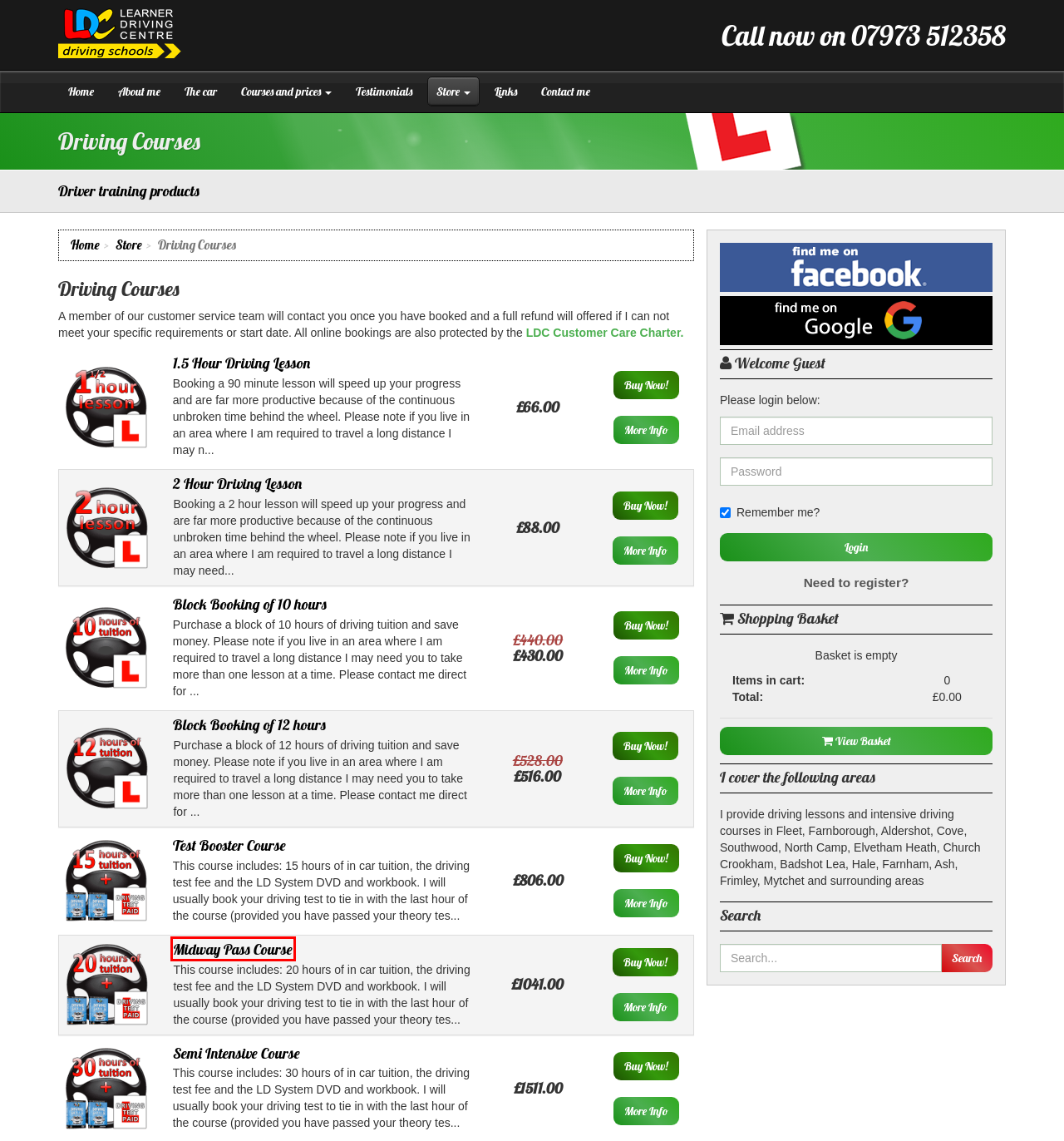Consider the screenshot of a webpage with a red bounding box around an element. Select the webpage description that best corresponds to the new page after clicking the element inside the red bounding box. Here are the candidates:
A. Block Booking of 10 hours
B. Test Booster Course
C. 2 Hour Driving Lesson
D. Midway Pass Course
E. Stop Spam : IP Blacklisted
F. 1.5 Hour Driving Lesson
G. Block Booking of 12 hours
H. Semi Intensive Course

D